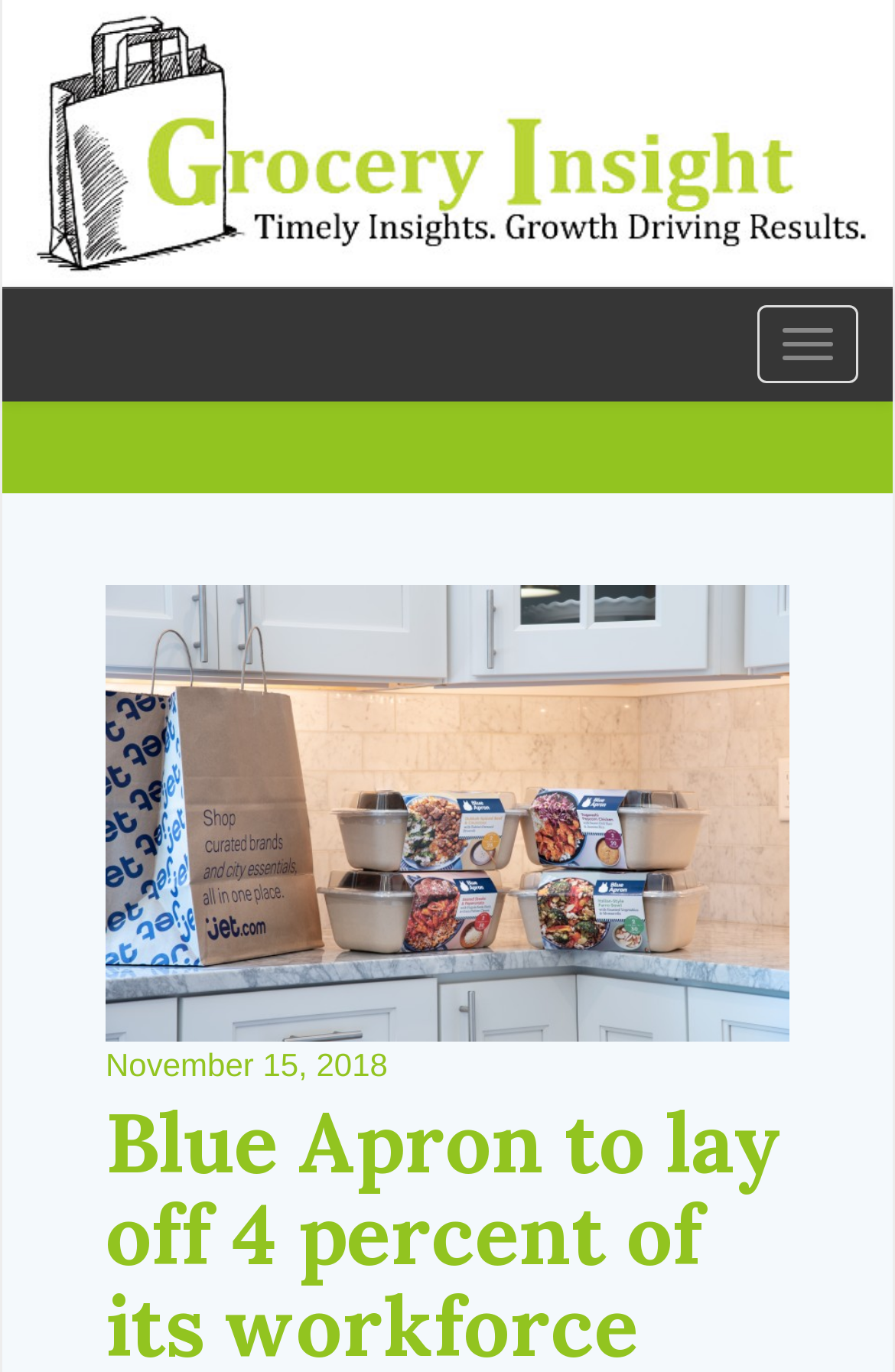Determine the bounding box for the described UI element: "Get in Touch".

None